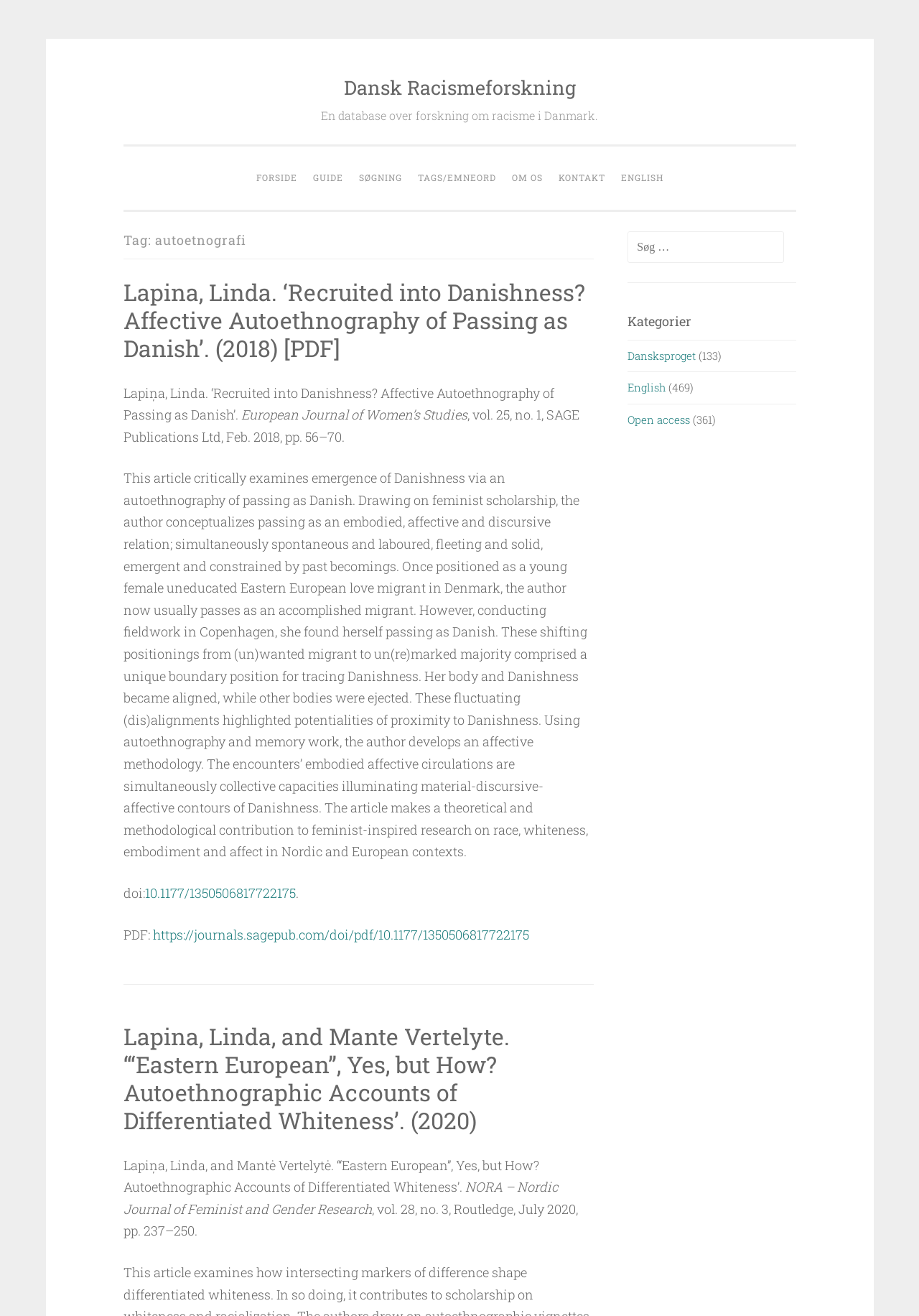Explain the features and main sections of the webpage comprehensively.

This webpage is an archive of research on racism in Denmark, with a focus on autoethnography. At the top, there is a link to skip to the content, followed by a link to "Dansk Racismeforskning" and a brief description of the database. Below this, there is a navigation menu with links to various sections, including "FORSIDE", "GUIDE", "SØGNING", "TAGS/EMNEORD", "OM OS", "KONTAKT", and "ENGLISH".

The main content of the page is divided into two sections. On the left, there is a list of research articles, each with a heading, author information, and a brief summary. The first article is "Lapina, Linda. ‘Recruited into Danishness? Affective Autoethnography of Passing as Danish’. (2018)" with a link to a PDF version. The article is described as a critical examination of the emergence of Danishness through an autoethnography of passing as Danish. Below this, there is another article, "Lapina, Linda, and Mante Vertelyte. ‘“Eastern European”, Yes, but How? Autoethnographic Accounts of Differentiated Whiteness’. (2020)".

On the right, there is a complementary section with a search function, allowing users to search for specific keywords. Below this, there is a list of categories, including "Dansksproget", "English", and "Open access", each with a link and a count of related articles.